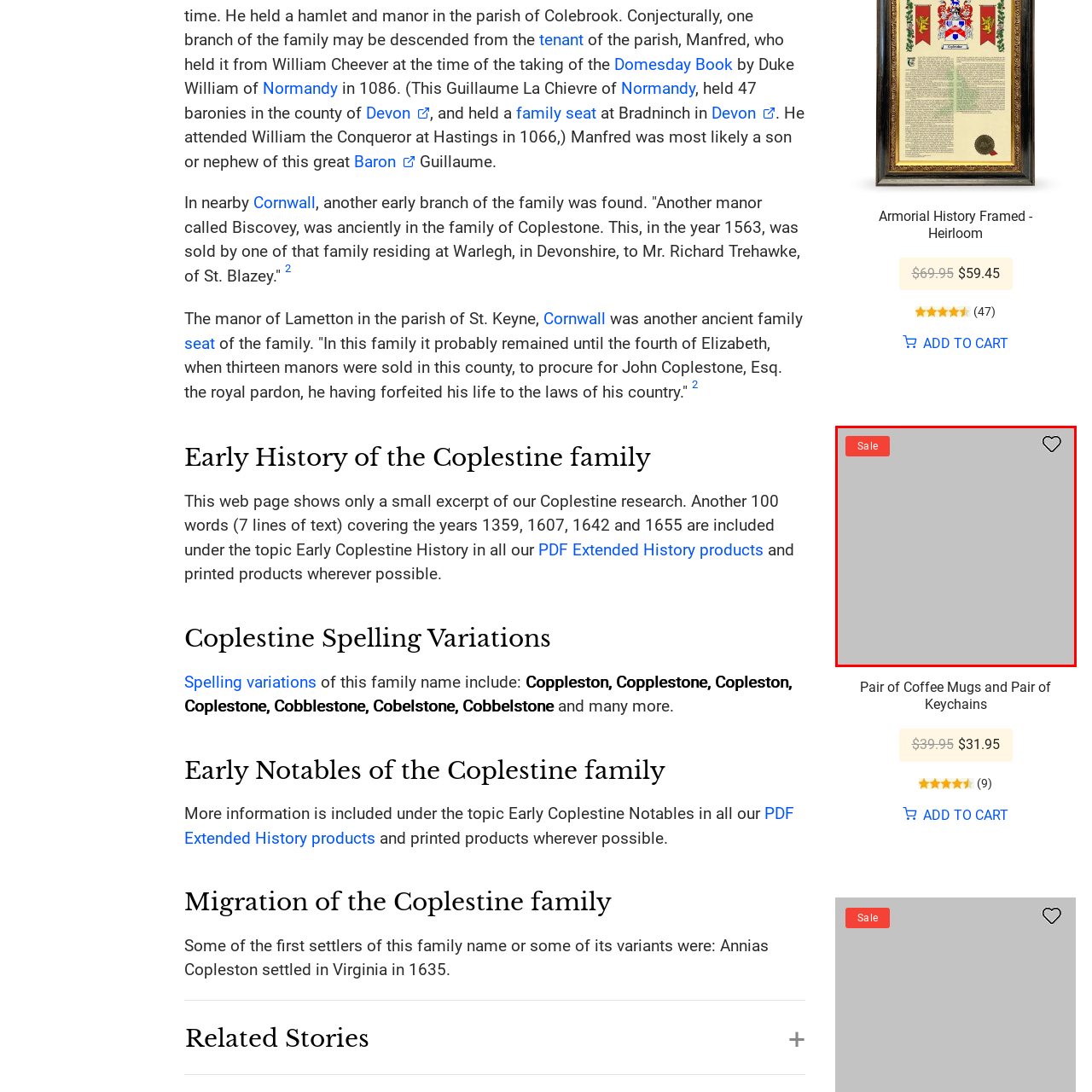Generate a detailed caption for the image within the red outlined area.

The image features a prominent red "Sale" button on the left side, indicating a promotional offer, likely aimed at attracting customer interest. To the right, there is an outlined heart icon, commonly used to signify a "Wishlist" or "Favorites" feature, allowing users to save products for later consideration. This visual arrangement, set against a light gray background, emphasizes the sale offer, making it a focal point for shoppers looking for discounts.